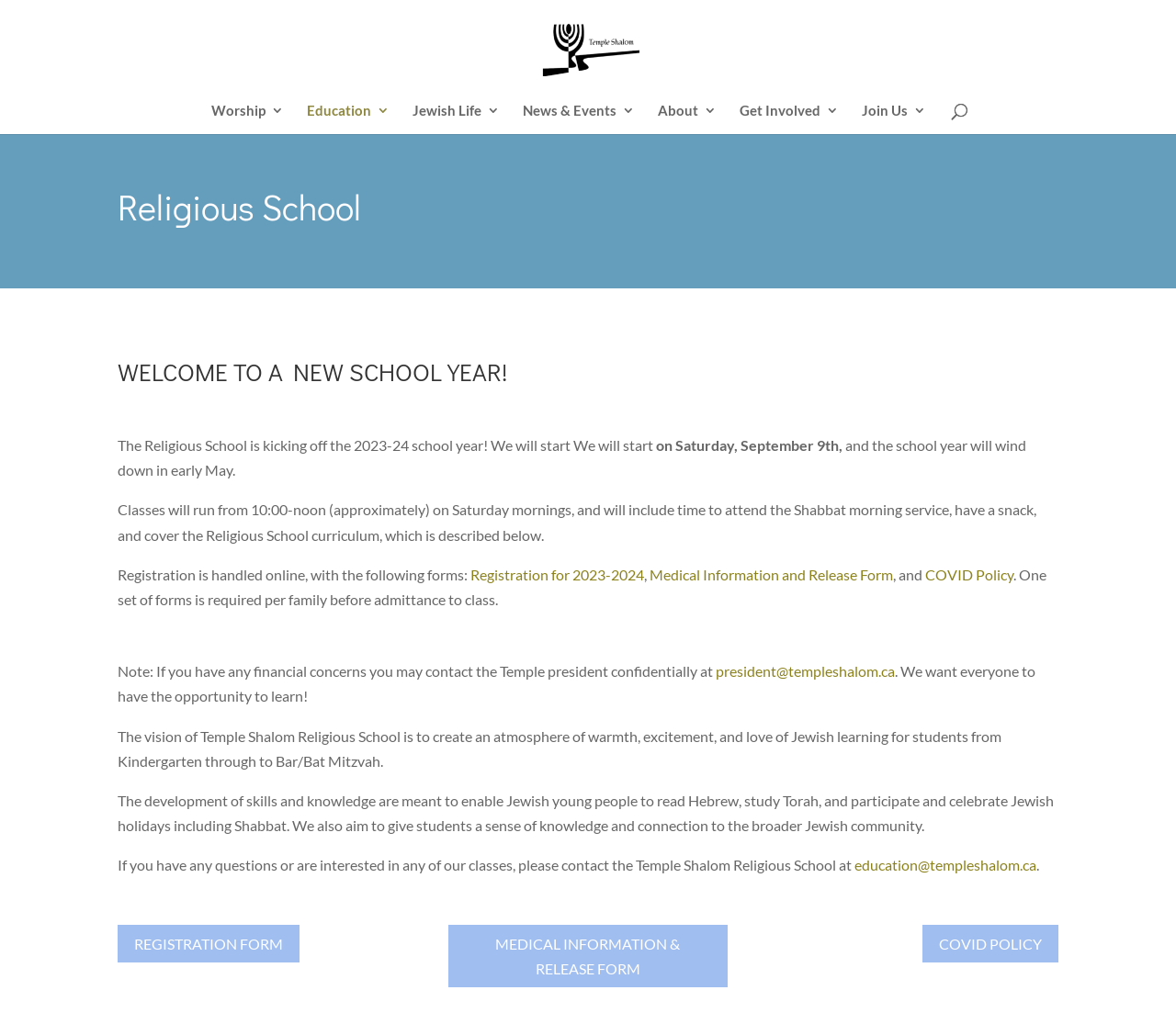Produce an extensive caption that describes everything on the webpage.

The webpage is about Temple Shalom Reform Congregation's Religious School. At the top, there is a logo image of Temple Shalom Reform Congregation, accompanied by a link with the same name. Below the logo, there are seven horizontal links: Worship, Education, Jewish Life, News & Events, About, Get Involved, and Join Us.

The main content of the page is divided into sections. The first section has a heading "Religious School" and a subheading "WELCOME TO A NEW SCHOOL YEAR!" The text in this section announces the start of the 2023-24 school year, providing the start date and duration of the school year. It also explains the class schedule and curriculum.

The next section provides information about registration, including a link to the registration form, a medical information and release form, and a COVID policy form. There is also a note about financial concerns and an email address to contact the Temple president confidentially.

The following section describes the vision of Temple Shalom Religious School, aiming to create an atmosphere of warmth and love of Jewish learning for students from Kindergarten to Bar/Bat Mitzvah. The school's goals include enabling students to read Hebrew, study Torah, and participate in Jewish holidays.

Finally, there is a call to action, encouraging visitors to contact the Temple Shalom Religious School with any questions or interest in classes, providing an email address. At the bottom of the page, there are three links to the registration form, medical information and release form, and COVID policy form, which are likely duplicates of the links provided earlier on the page.